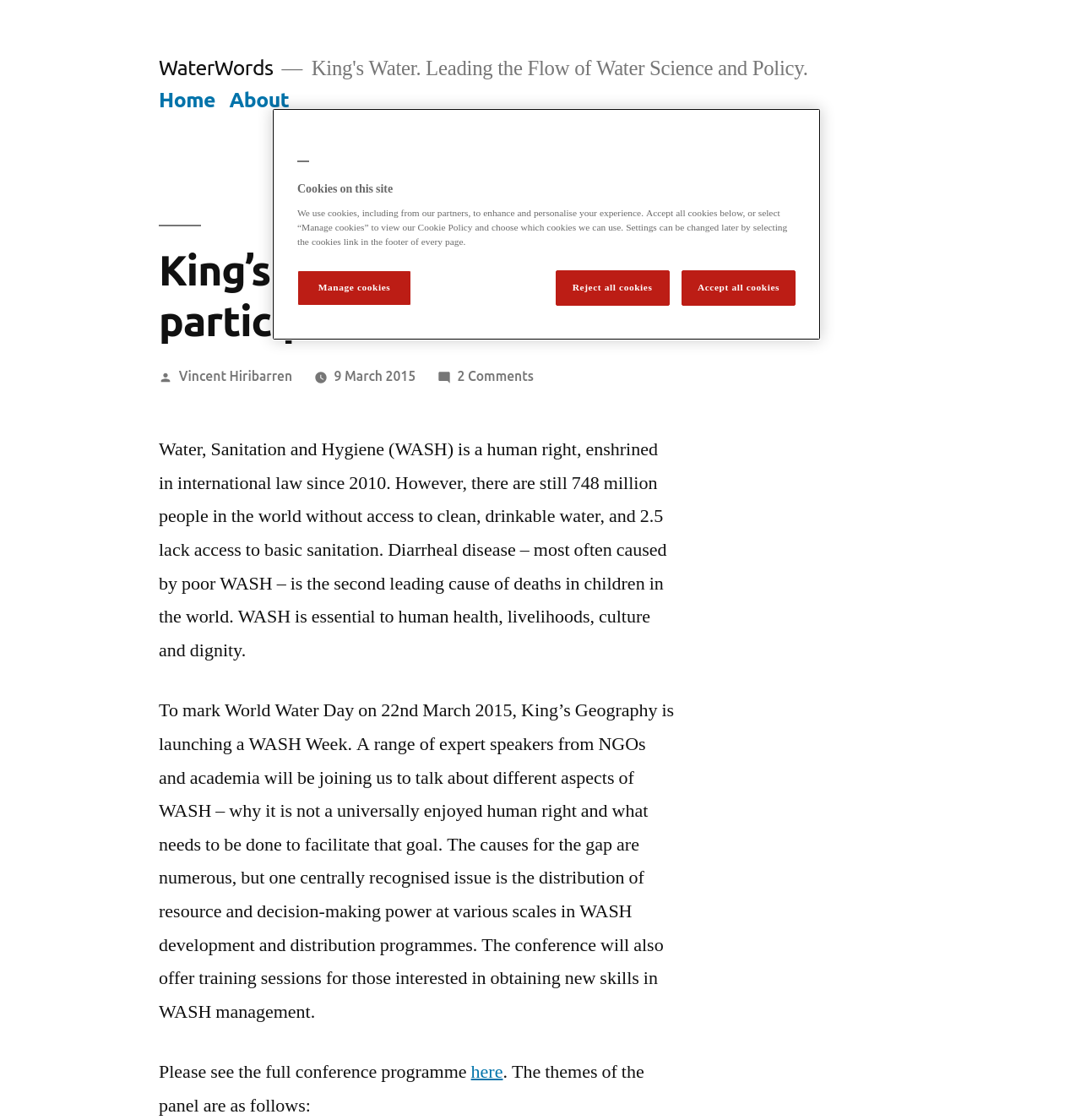Please determine the bounding box coordinates of the element's region to click for the following instruction: "View the full conference programme".

[0.436, 0.947, 0.465, 0.968]